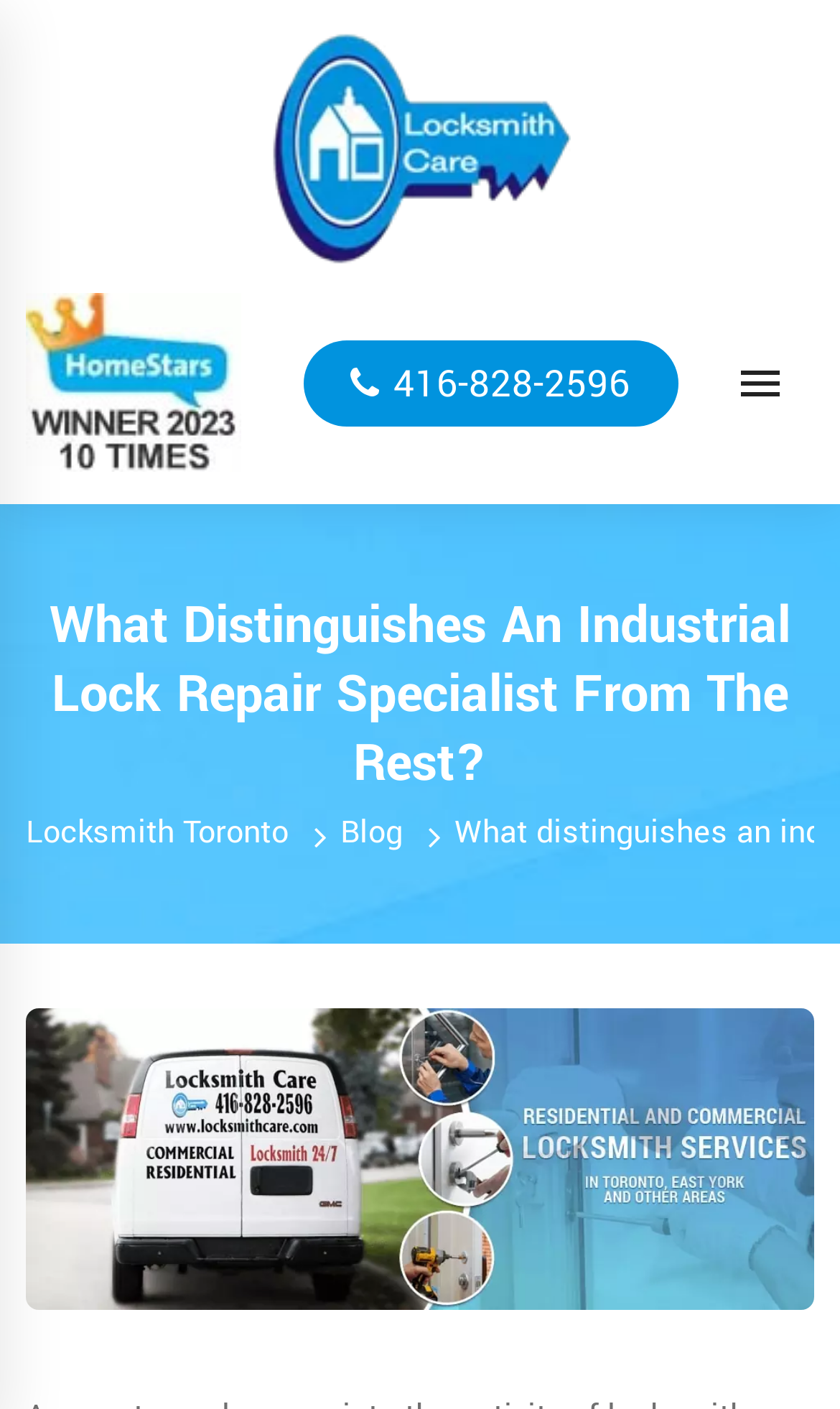Using the image as a reference, answer the following question in as much detail as possible:
What is the topic of the blog post?

The topic of the blog post can be found in the main heading of the webpage, which says 'What Distinguishes An Industrial Lock Repair Specialist From The Rest?'.